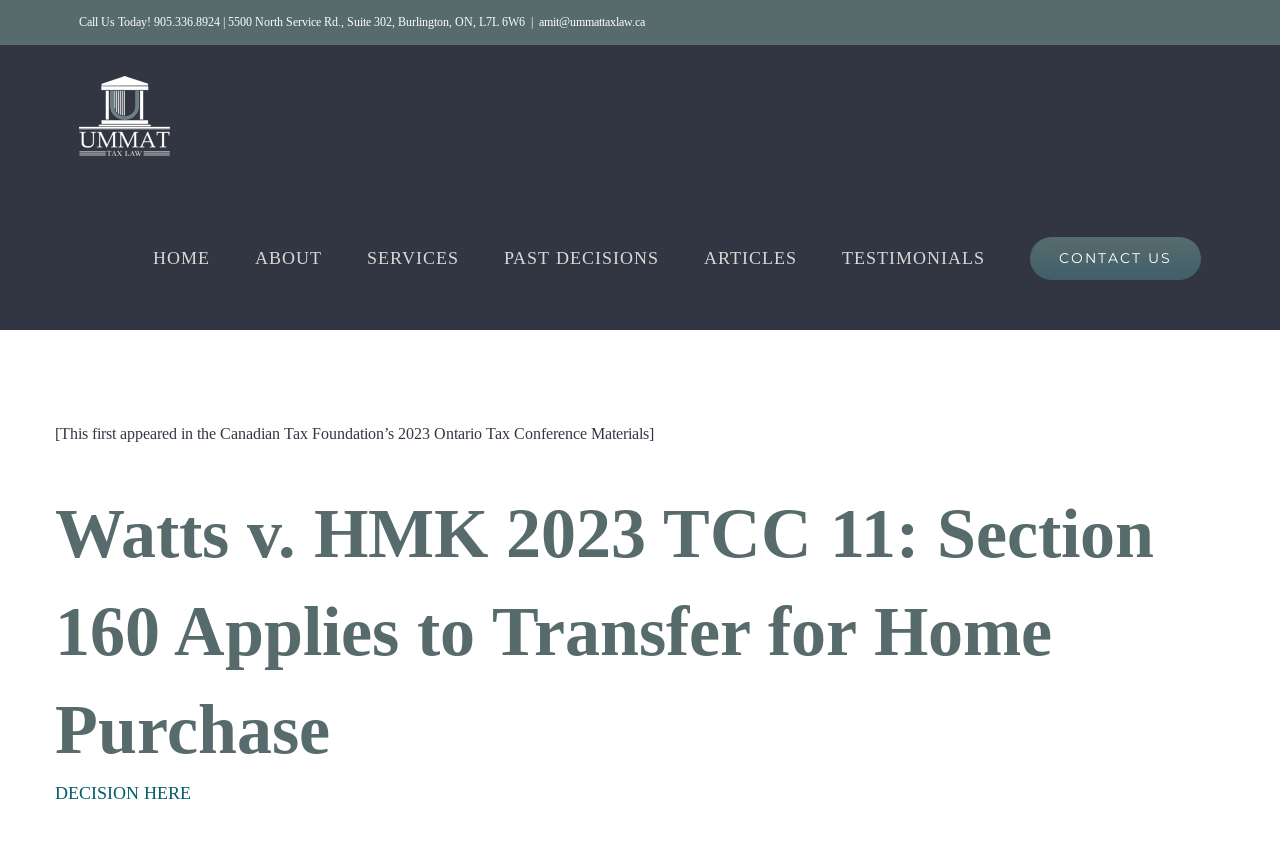Please locate the bounding box coordinates of the element that should be clicked to complete the given instruction: "Navigate to the home page".

[0.12, 0.221, 0.164, 0.388]